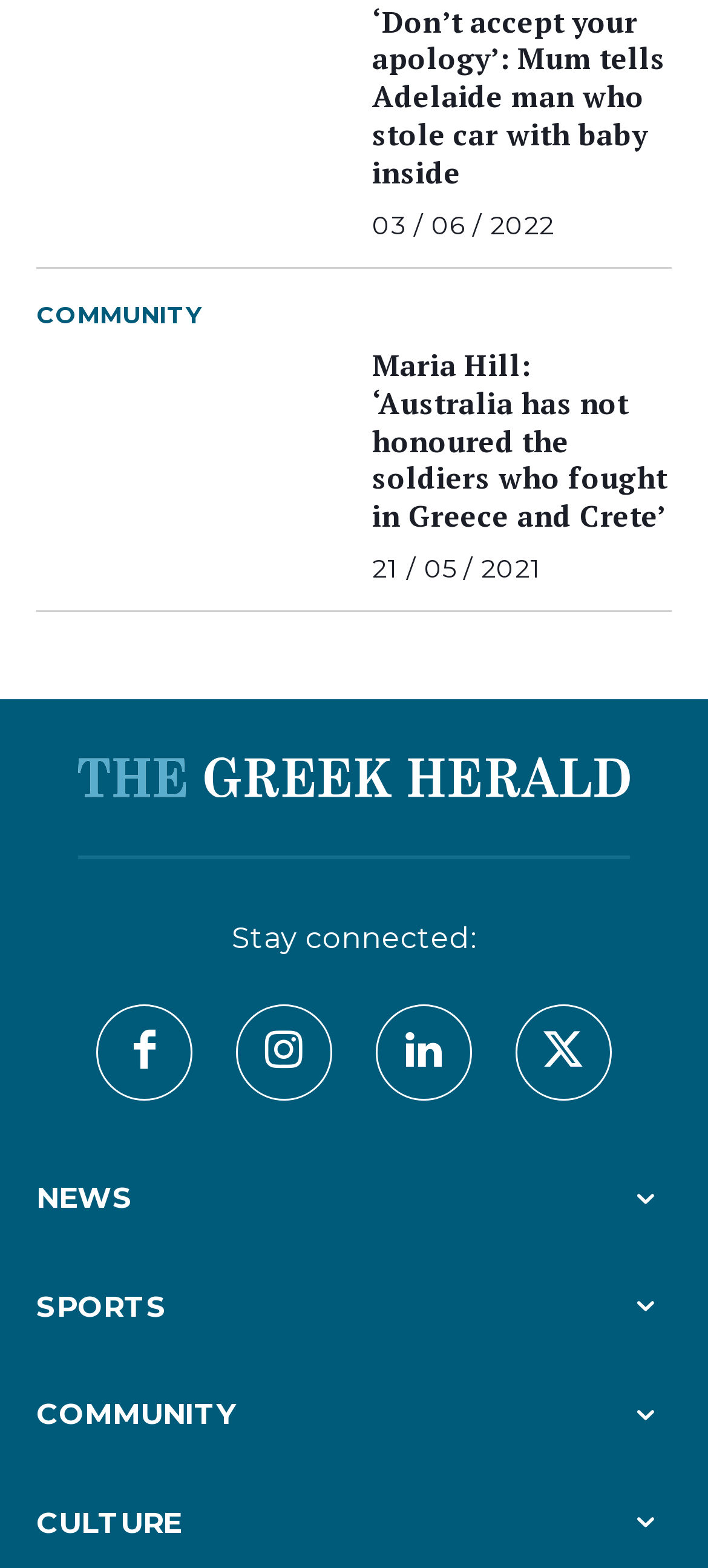Specify the bounding box coordinates of the element's area that should be clicked to execute the given instruction: "Browse sports news". The coordinates should be four float numbers between 0 and 1, i.e., [left, top, right, bottom].

[0.051, 0.822, 0.949, 0.845]